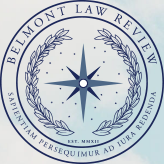Respond to the question below with a concise word or phrase:
In what year was the journal established?

2012